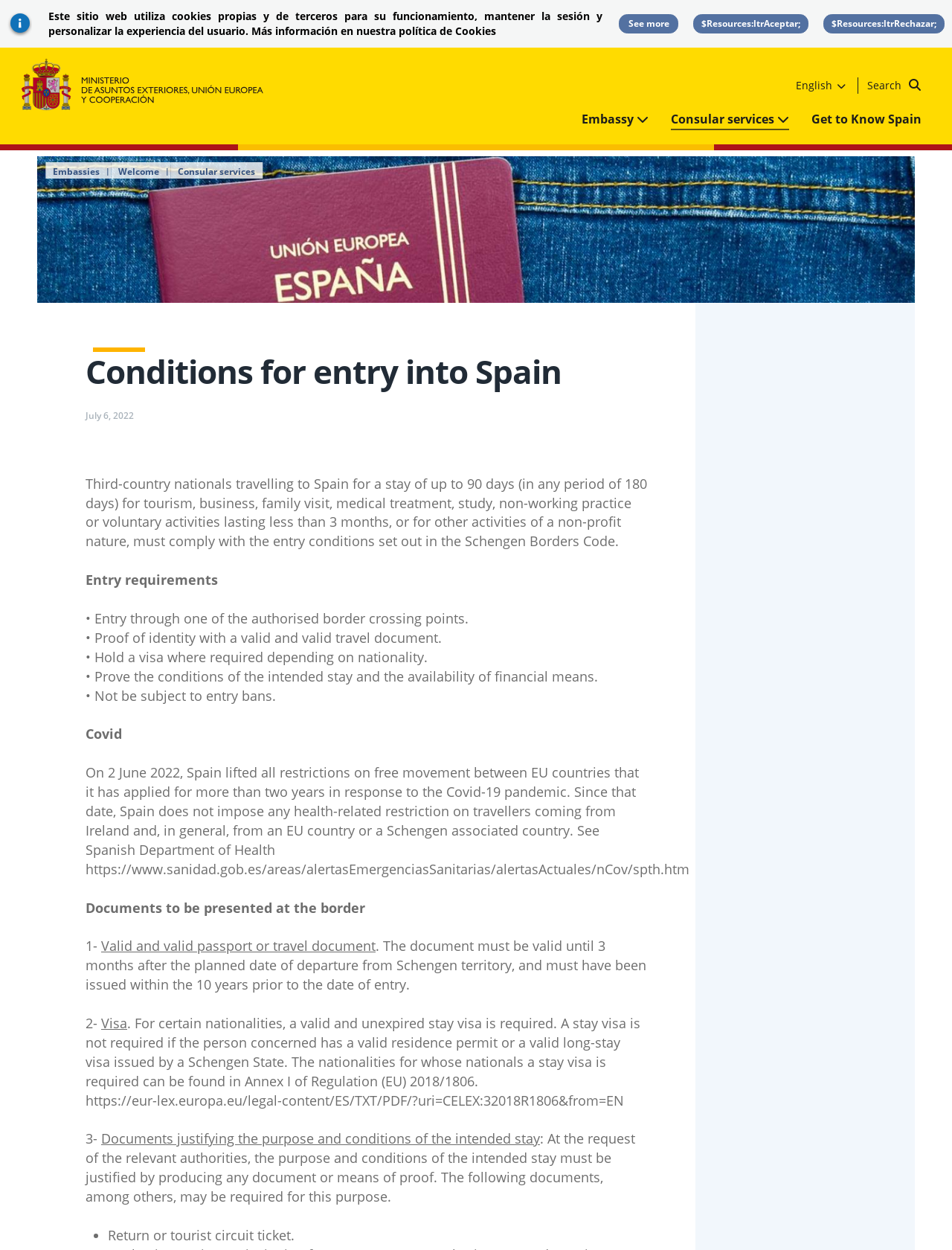Please locate the bounding box coordinates of the region I need to click to follow this instruction: "Click the Get to Know Spain link".

[0.841, 0.088, 0.98, 0.103]